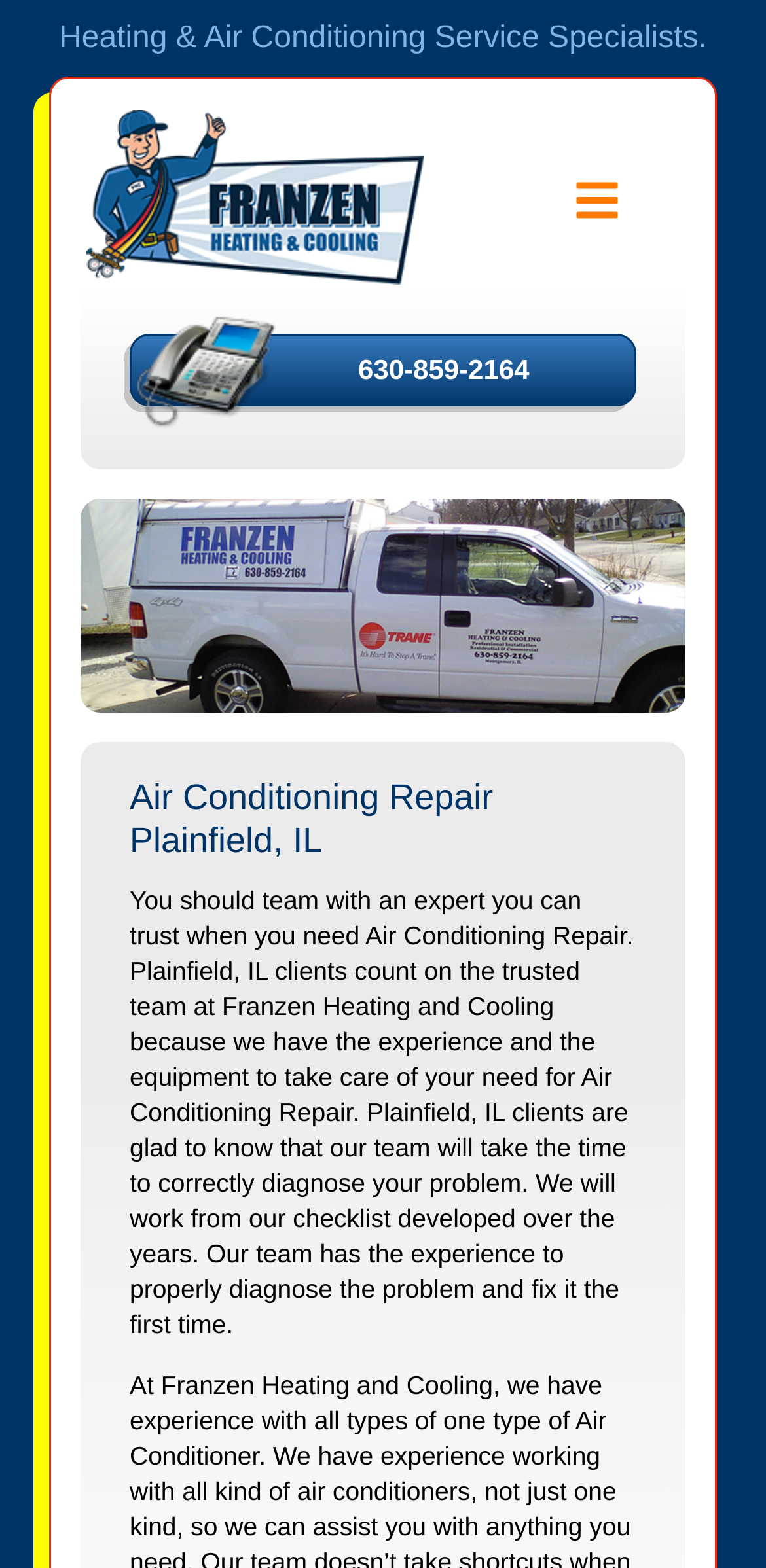What is the purpose of the 'View Menu' button?
Please answer the question as detailed as possible.

I inferred the purpose of the 'View Menu' button by its text and its position on the webpage, which suggests that it is a navigation element that allows users to view the menu or other options.